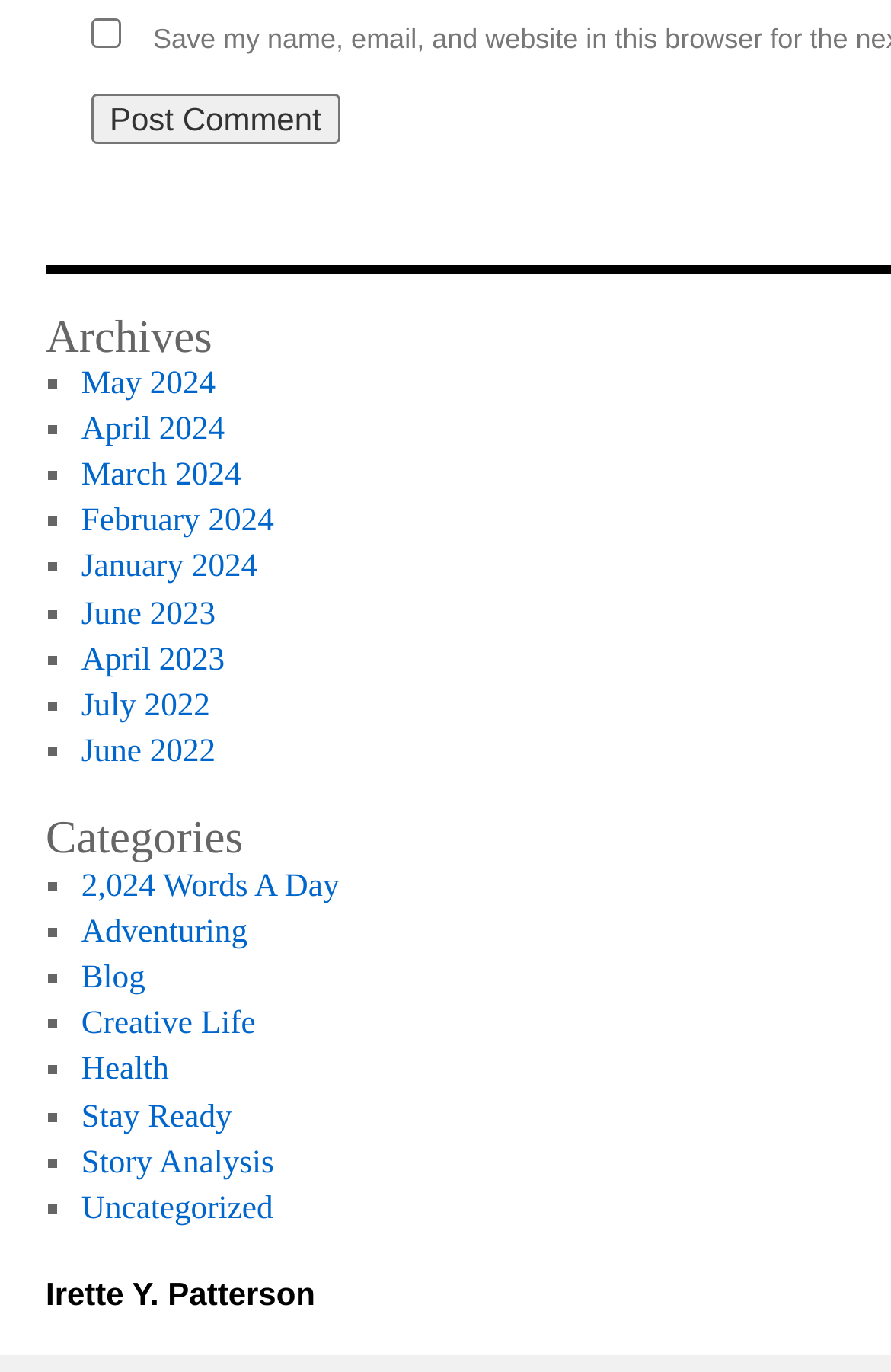What is the name of the author?
Give a comprehensive and detailed explanation for the question.

I found the author's name at the bottom of the page, which is 'Irette Y. Patterson'.